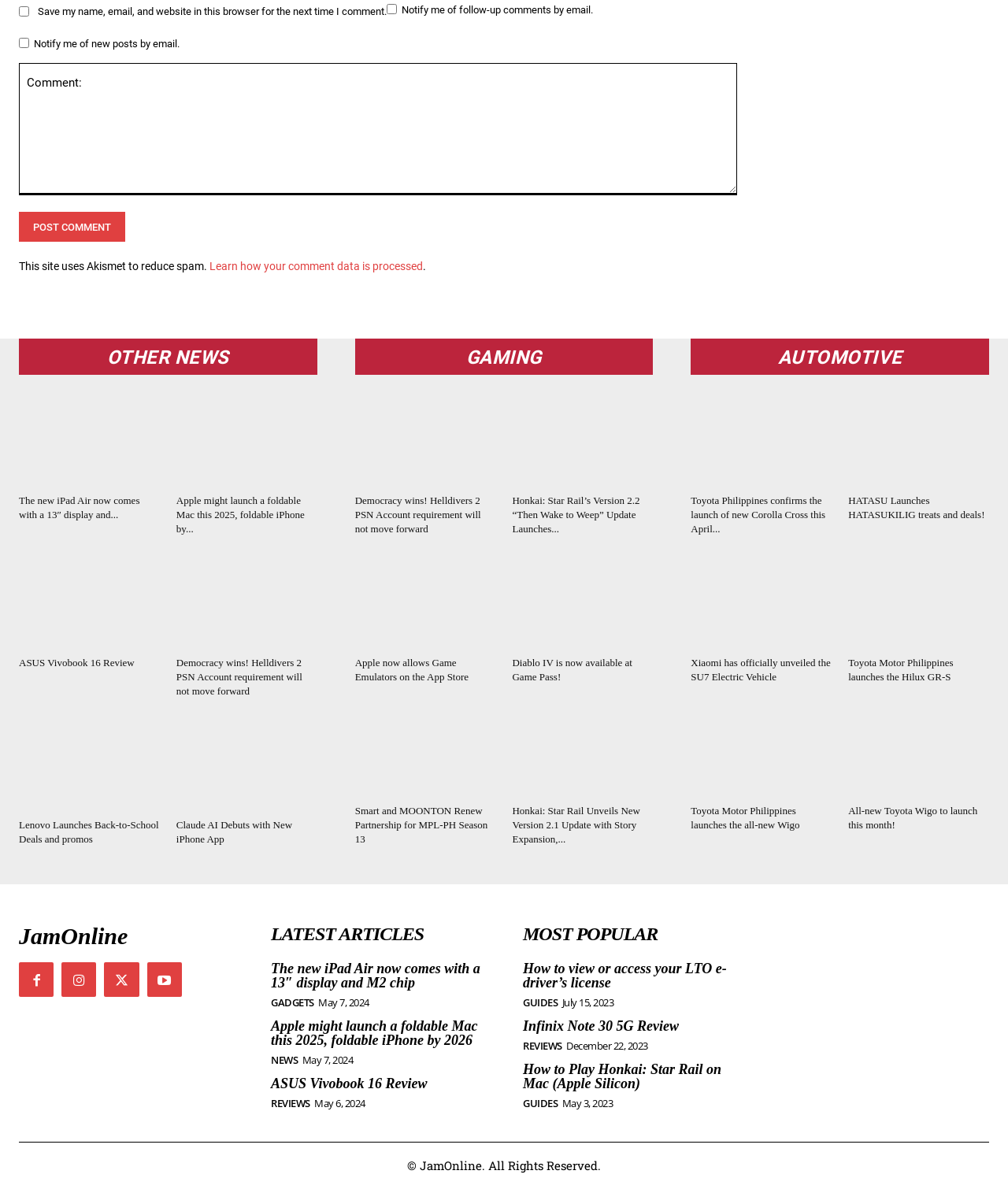Can you specify the bounding box coordinates for the region that should be clicked to fulfill this instruction: "Learn how your comment data is processed".

[0.208, 0.219, 0.42, 0.229]